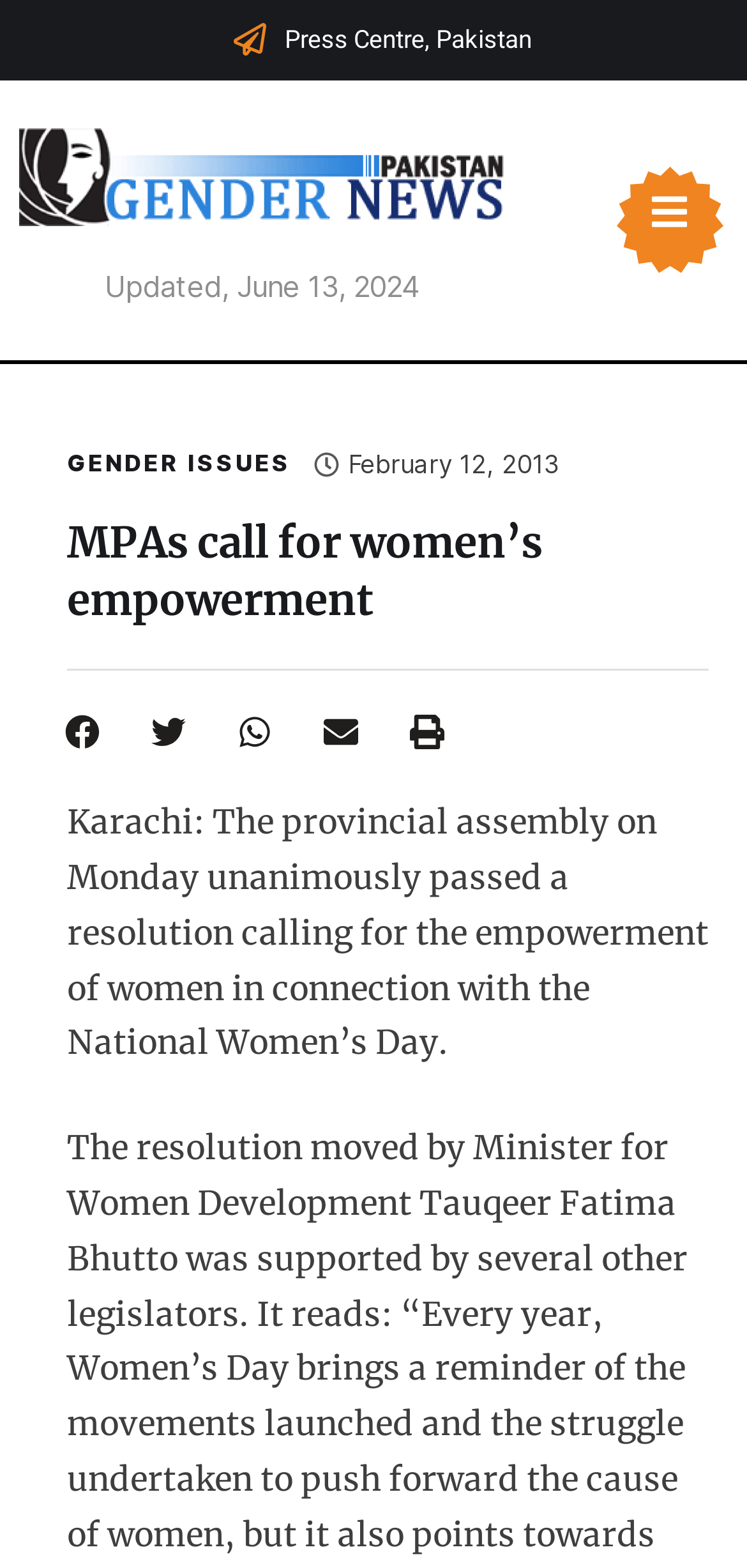Answer the question with a single word or phrase: 
What is the topic of the article?

Women's empowerment